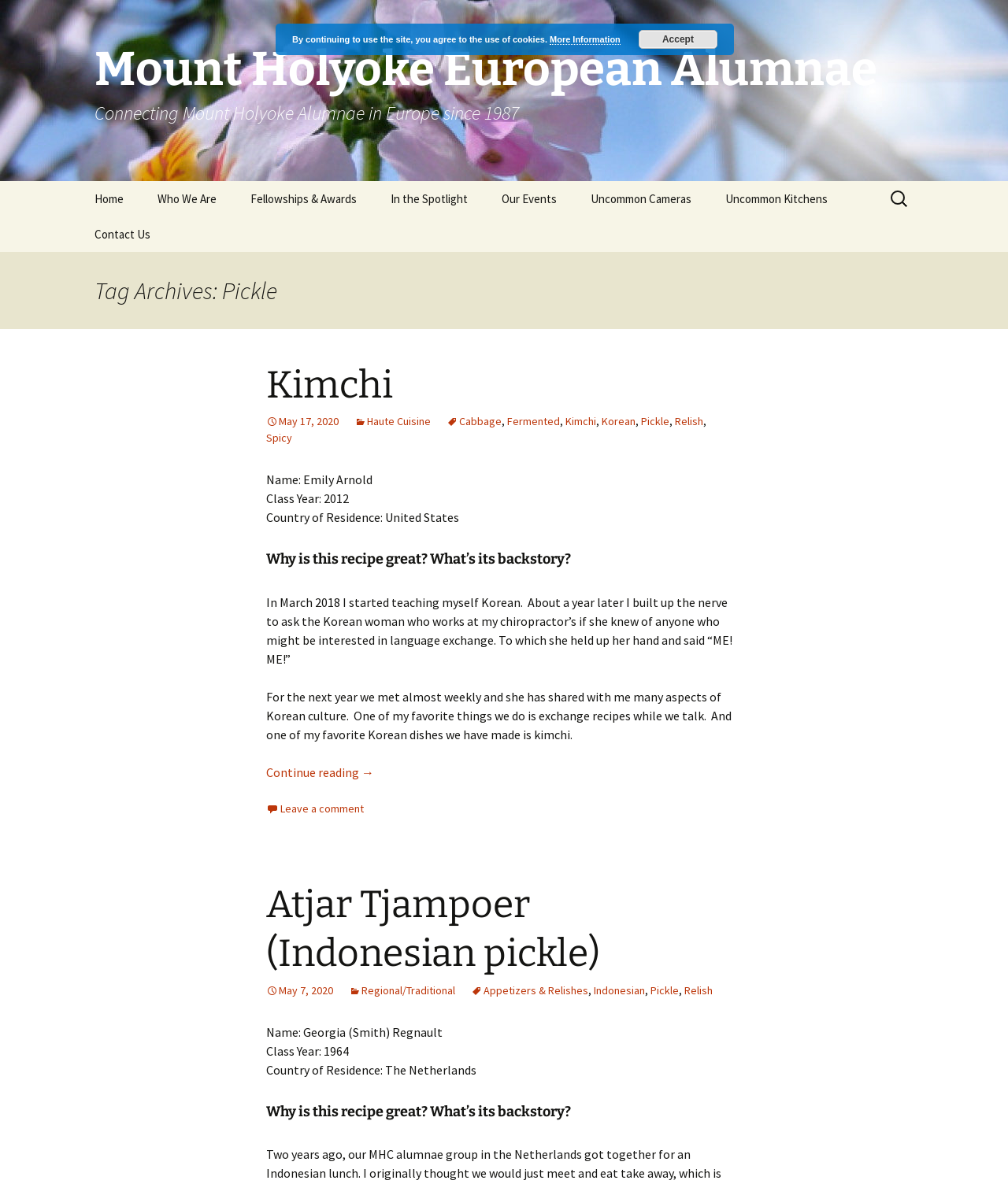What is the name of the alumnae organization?
Carefully examine the image and provide a detailed answer to the question.

The question asks for the name of the alumnae organization, which can be found in the heading 'Mount Holyoke European Alumnae' at the top of the webpage.